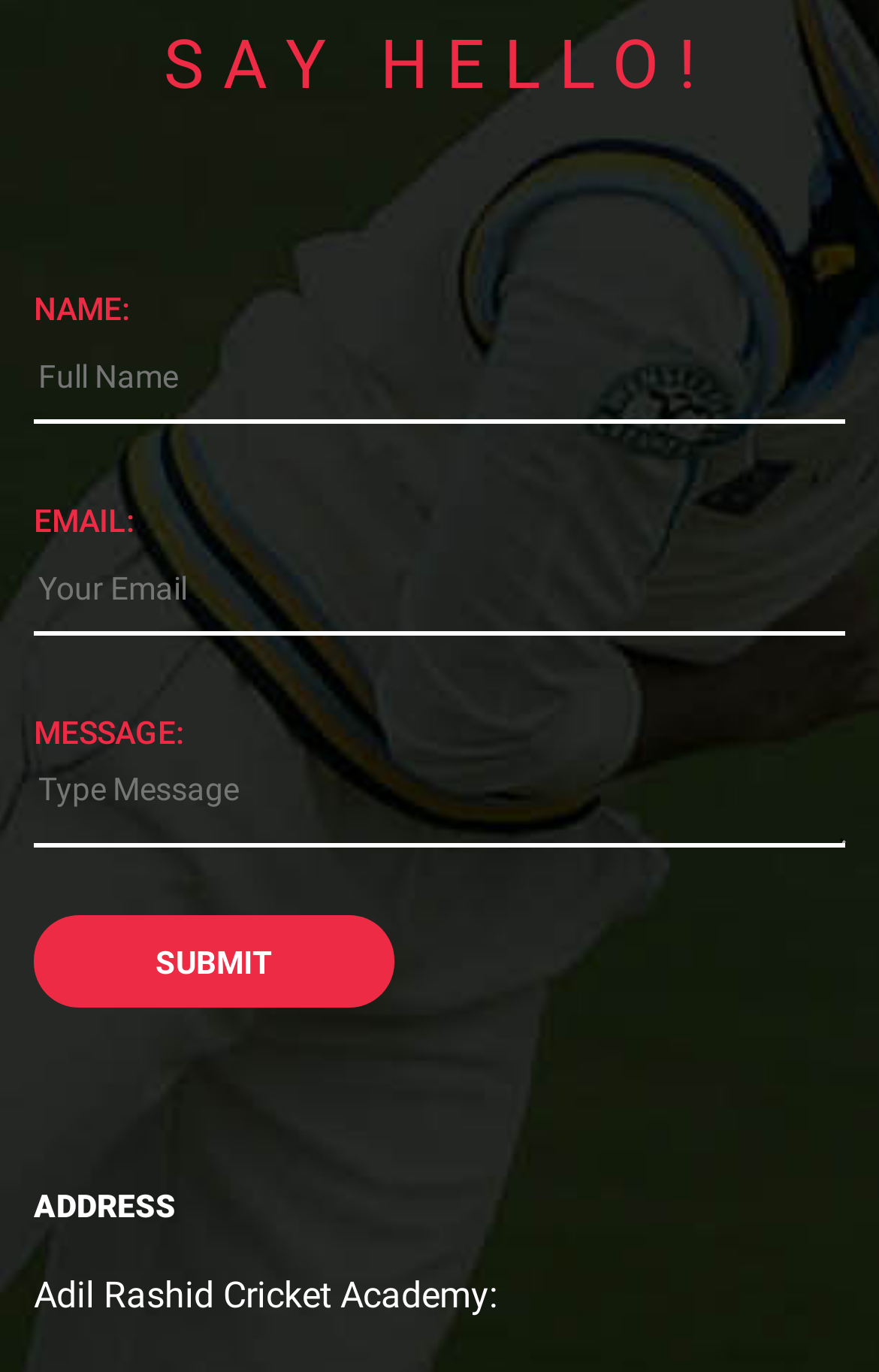What is the purpose of this webpage?
Provide a detailed and extensive answer to the question.

The webpage contains a form with fields for name, email, and message, along with a submit button, indicating that it is a contact form for users to reach out to the website owner or administrator.